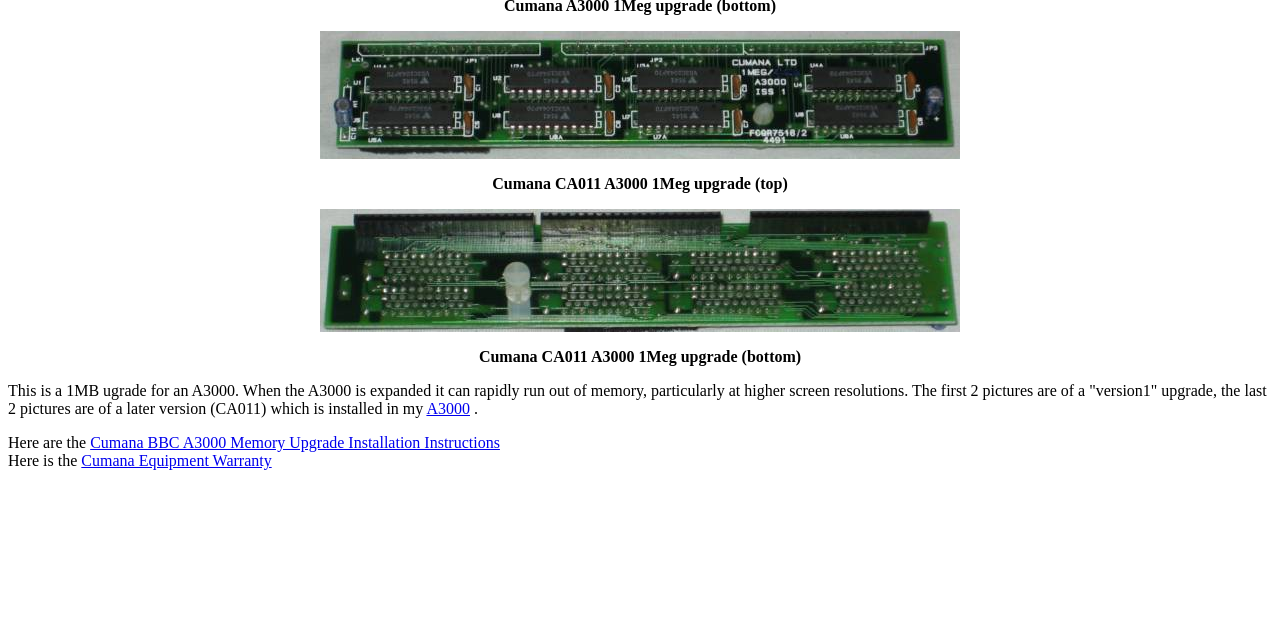Calculate the bounding box coordinates for the UI element based on the following description: "Cumana Equipment Warranty". Ensure the coordinates are four float numbers between 0 and 1, i.e., [left, top, right, bottom].

[0.064, 0.706, 0.212, 0.733]